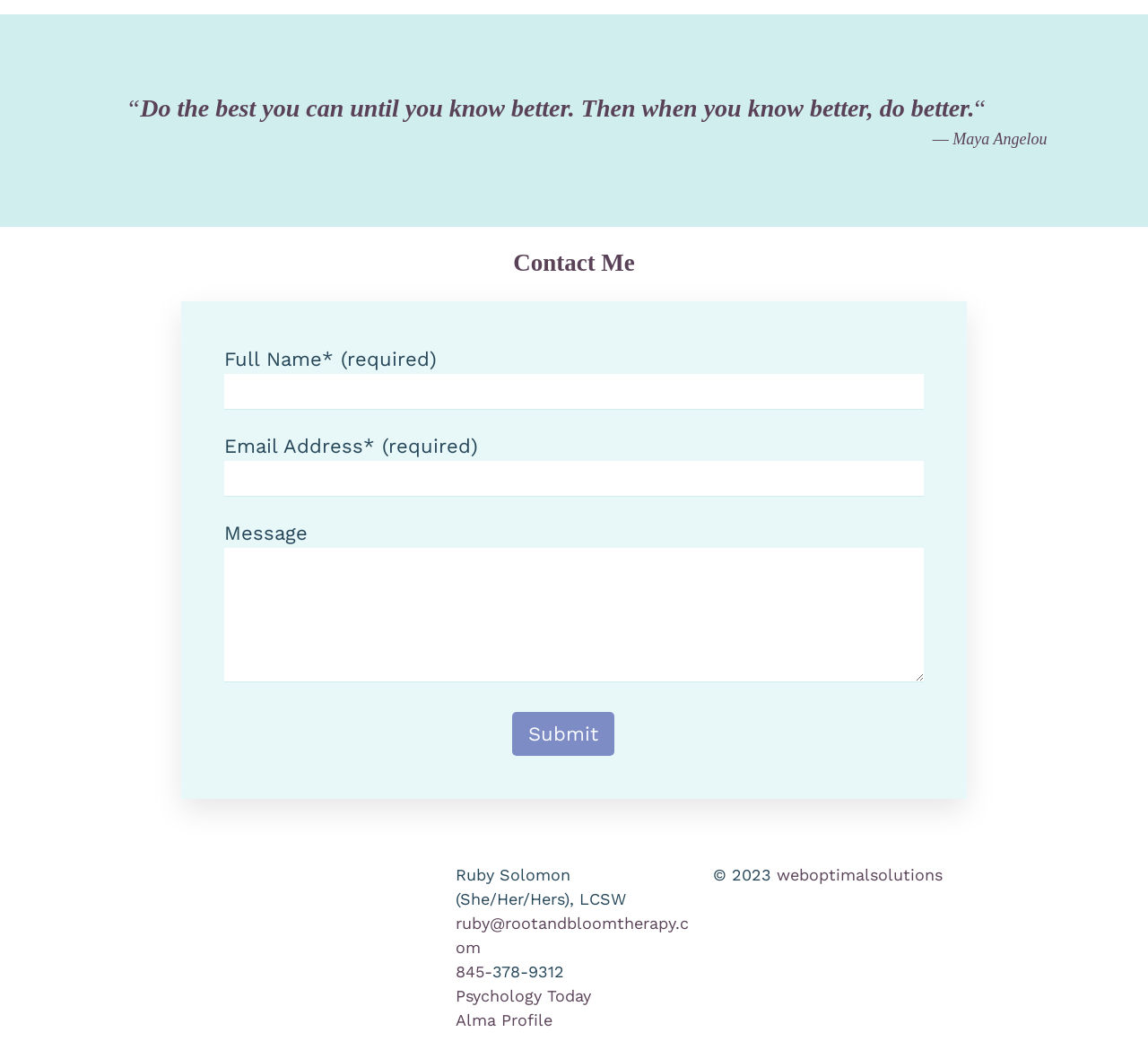Identify the bounding box coordinates for the region of the element that should be clicked to carry out the instruction: "Click the submit button". The bounding box coordinates should be four float numbers between 0 and 1, i.e., [left, top, right, bottom].

[0.446, 0.684, 0.535, 0.726]